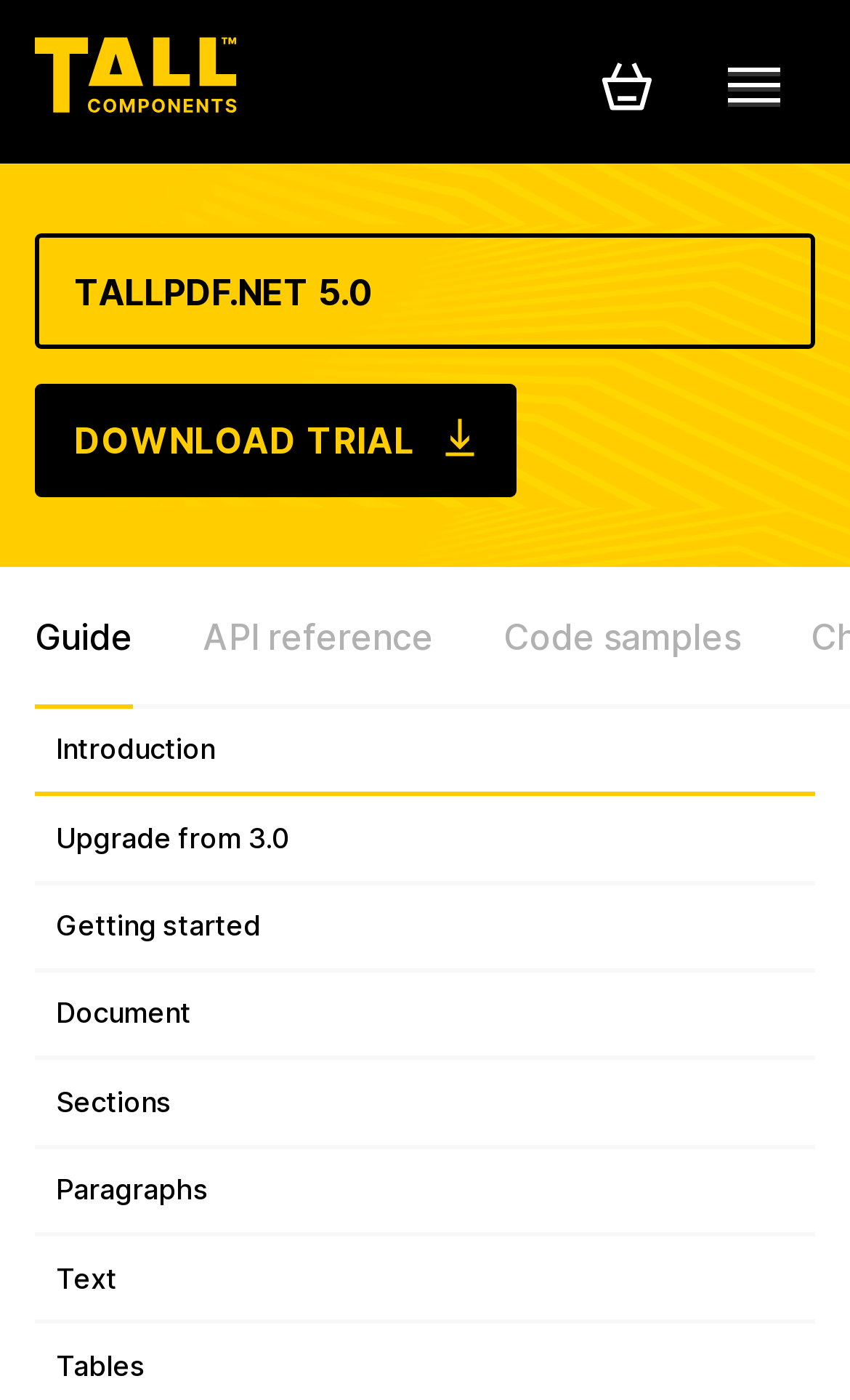Show the bounding box coordinates for the element that needs to be clicked to execute the following instruction: "View the guide". Provide the coordinates in the form of four float numbers between 0 and 1, i.e., [left, top, right, bottom].

[0.041, 0.406, 0.156, 0.506]